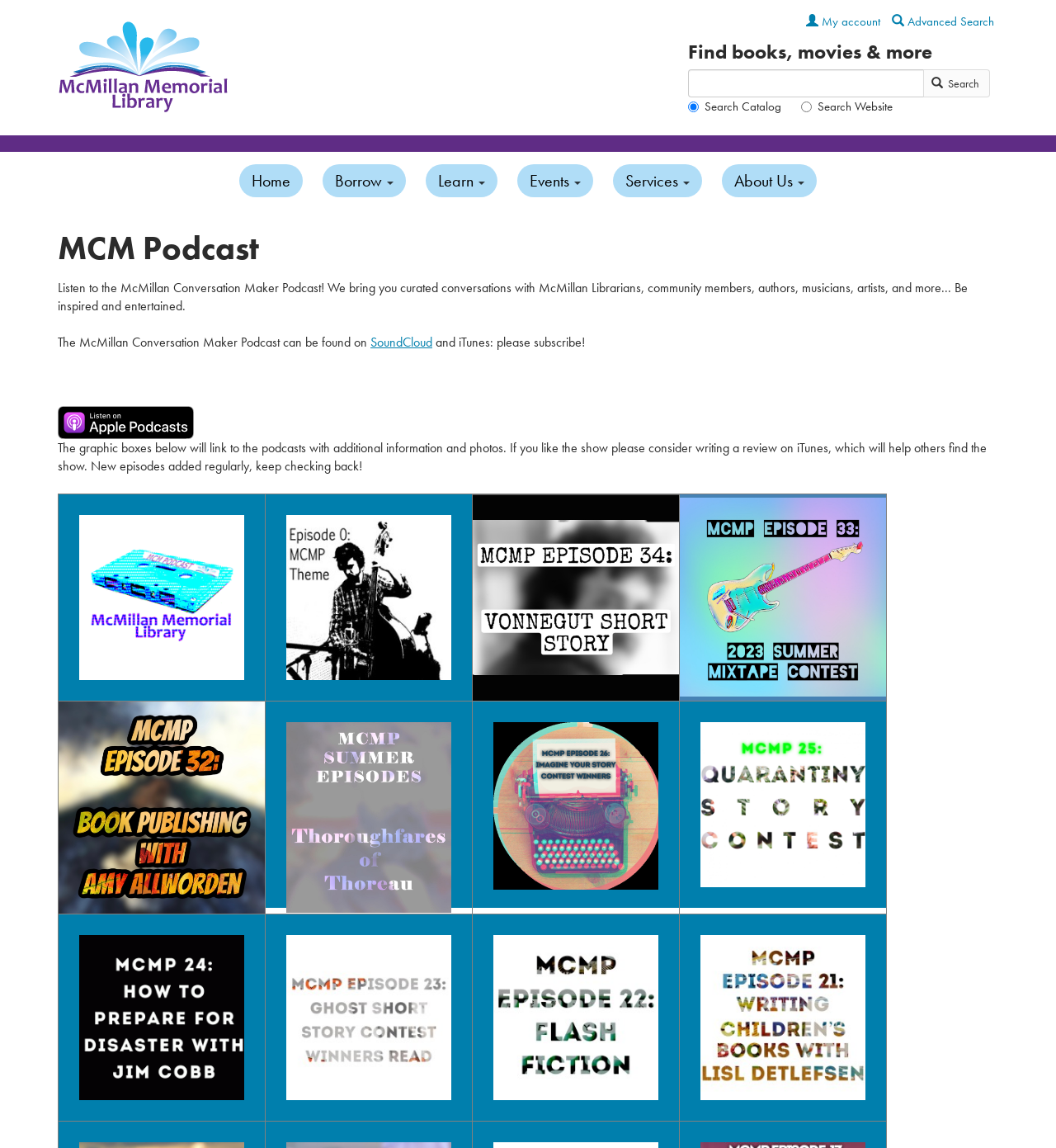Please answer the following question using a single word or phrase: 
What is the MCM Podcast about?

Conversations with librarians and others